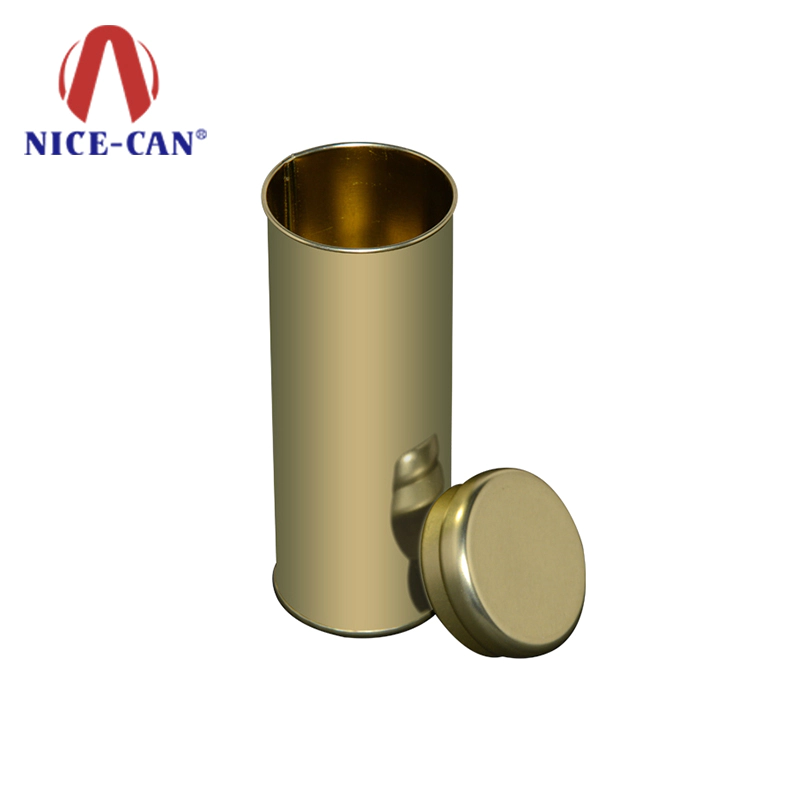What is the finish of the lip balm tin?
Please look at the screenshot and answer in one word or a short phrase.

Polished gold